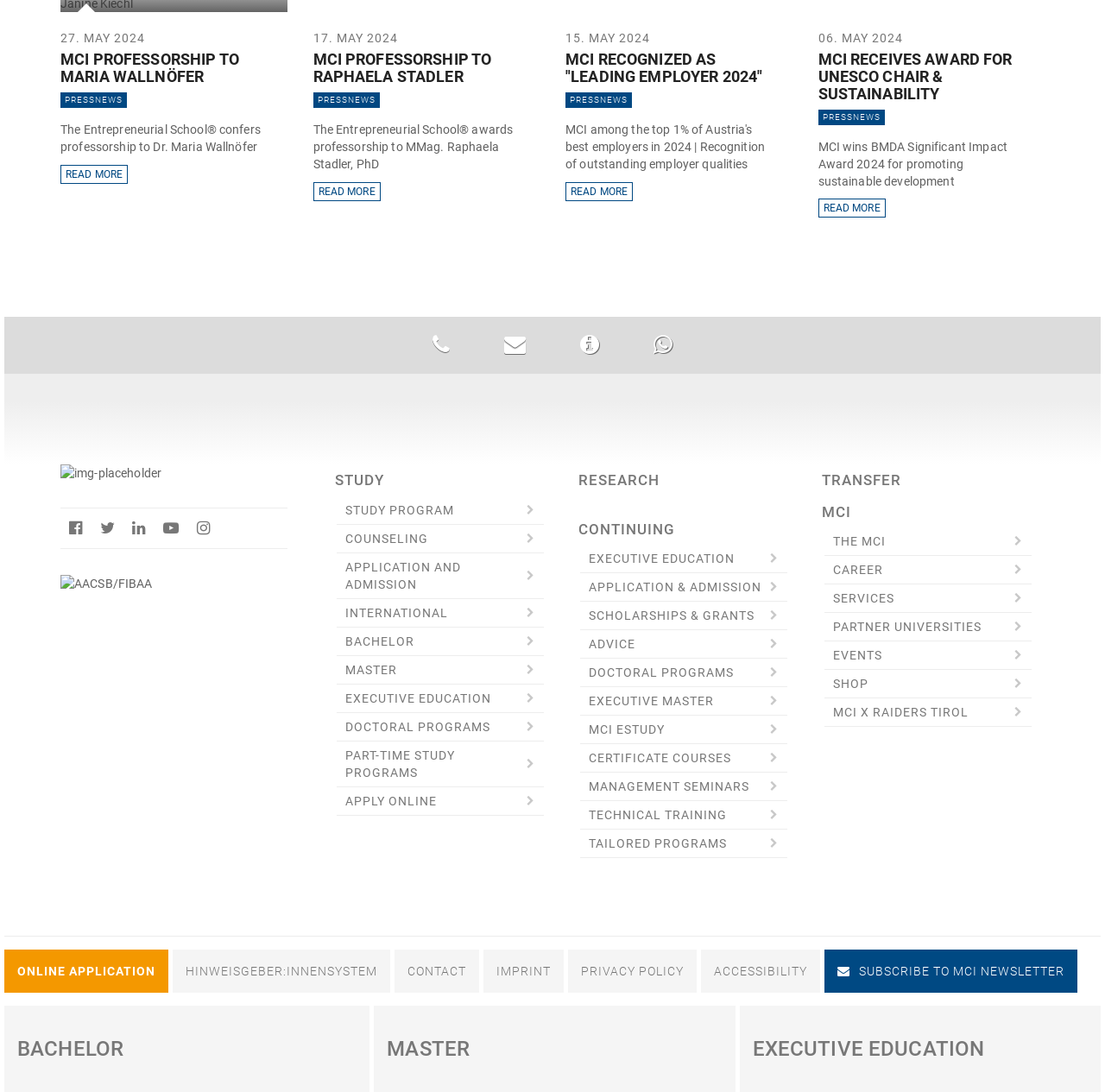Determine the bounding box coordinates for the area that needs to be clicked to fulfill this task: "Read more about MCI professorship to Maria Wallnöfer". The coordinates must be given as four float numbers between 0 and 1, i.e., [left, top, right, bottom].

[0.055, 0.151, 0.116, 0.168]